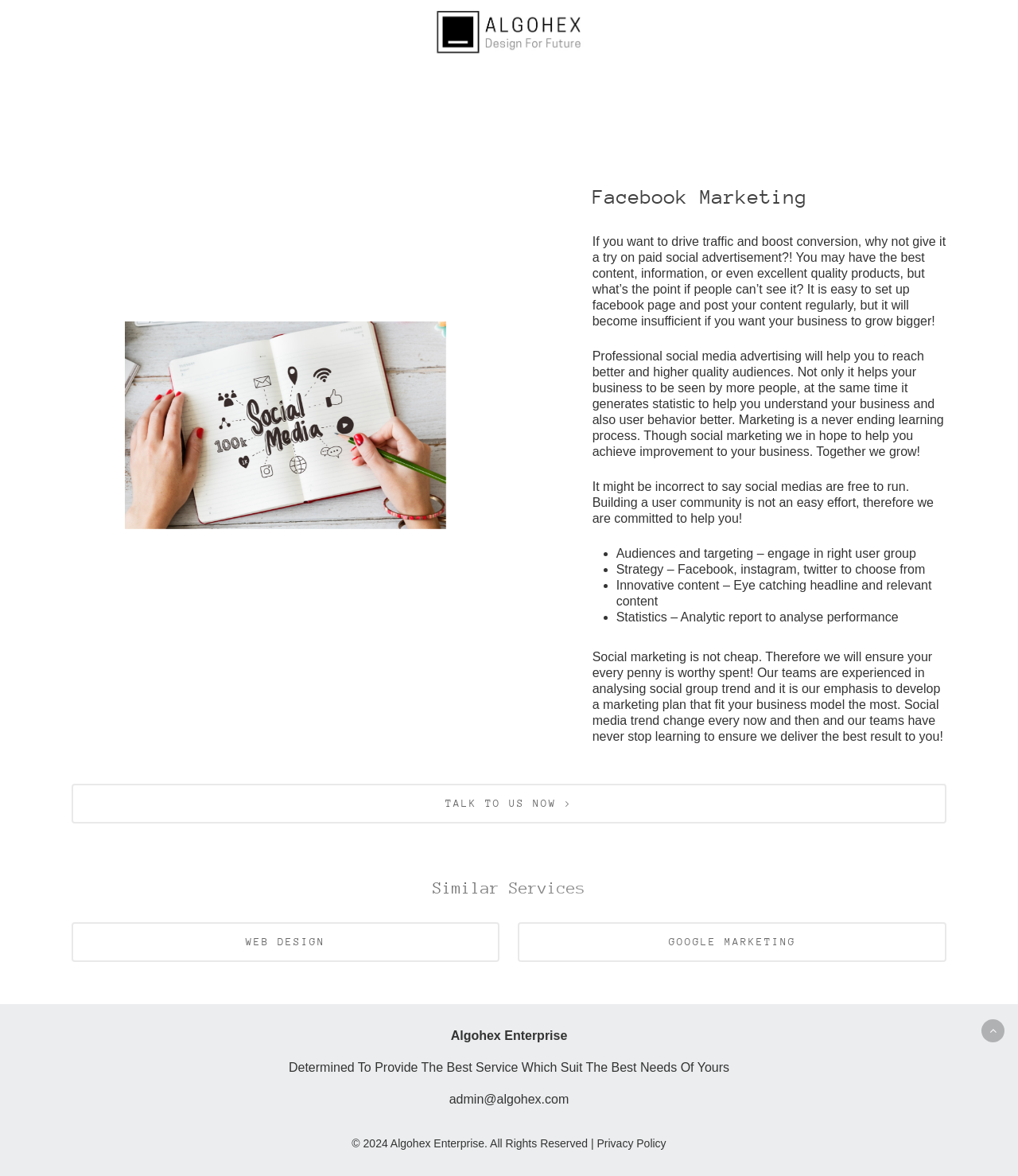Can you show the bounding box coordinates of the region to click on to complete the task described in the instruction: "Visit Algohex Enterprise homepage"?

[0.424, 0.007, 0.576, 0.047]